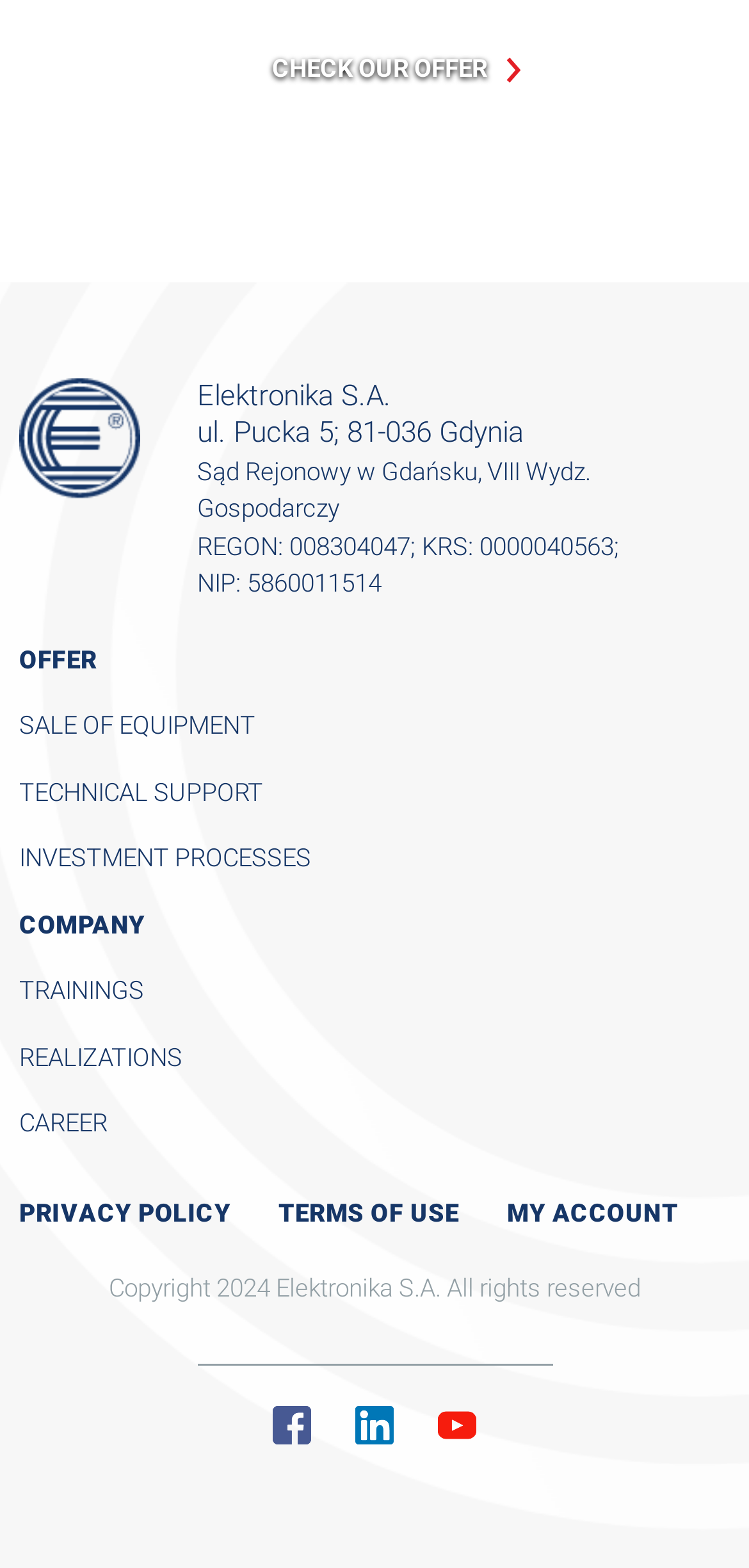Locate the bounding box coordinates of the area you need to click to fulfill this instruction: 'Check our offer'. The coordinates must be in the form of four float numbers ranging from 0 to 1: [left, top, right, bottom].

[0.363, 0.032, 0.701, 0.057]